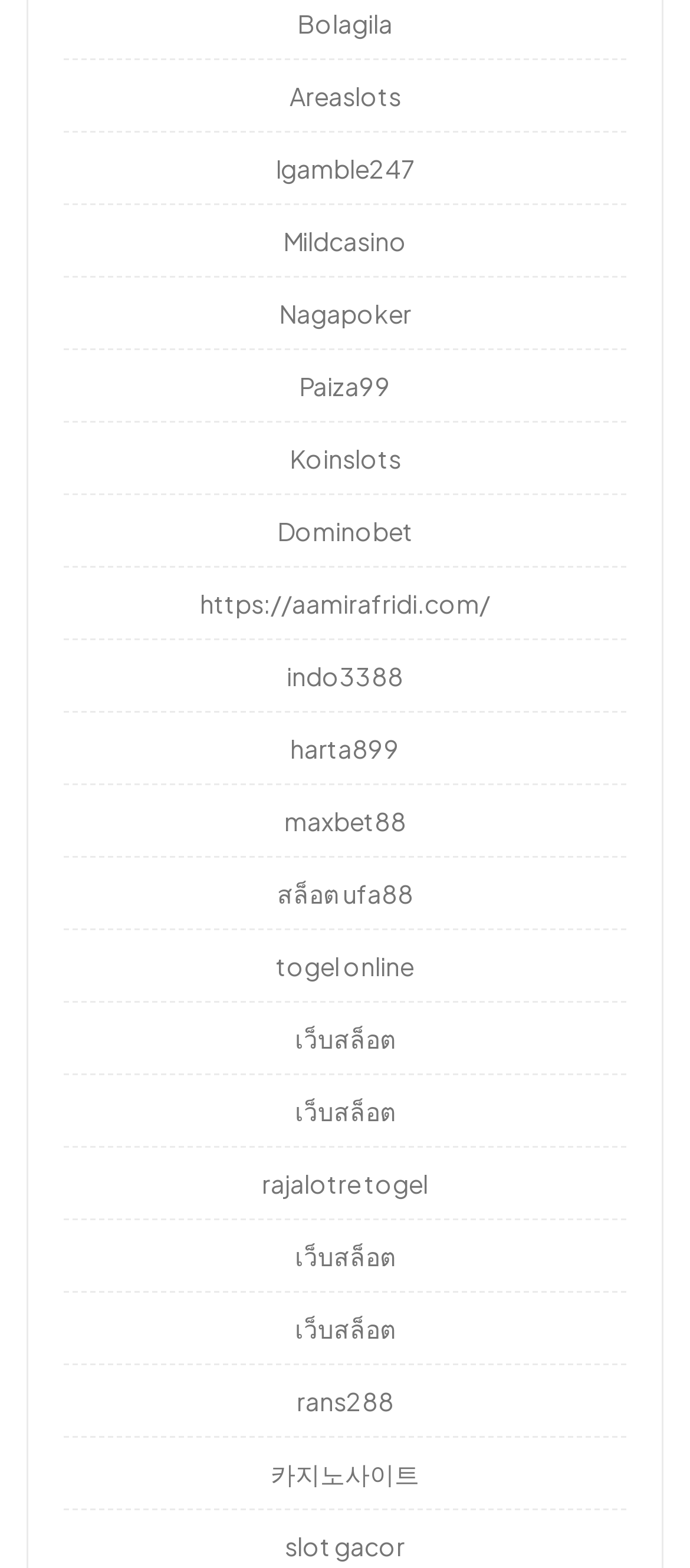How many links are there on the webpage?
Using the image as a reference, give a one-word or short phrase answer.

21